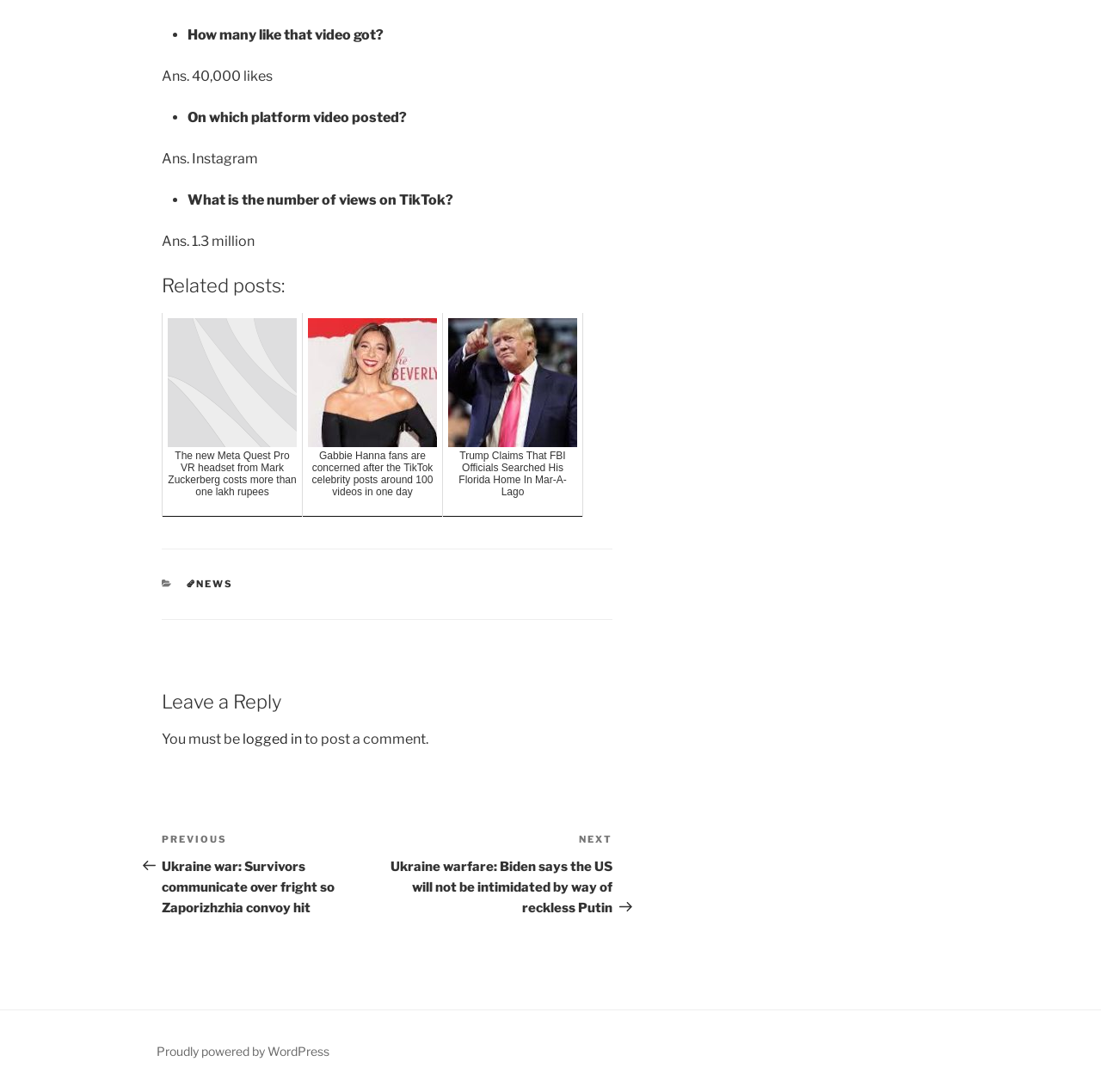Provide a brief response in the form of a single word or phrase:
What is the category of the posts on this webpage?

NEWS